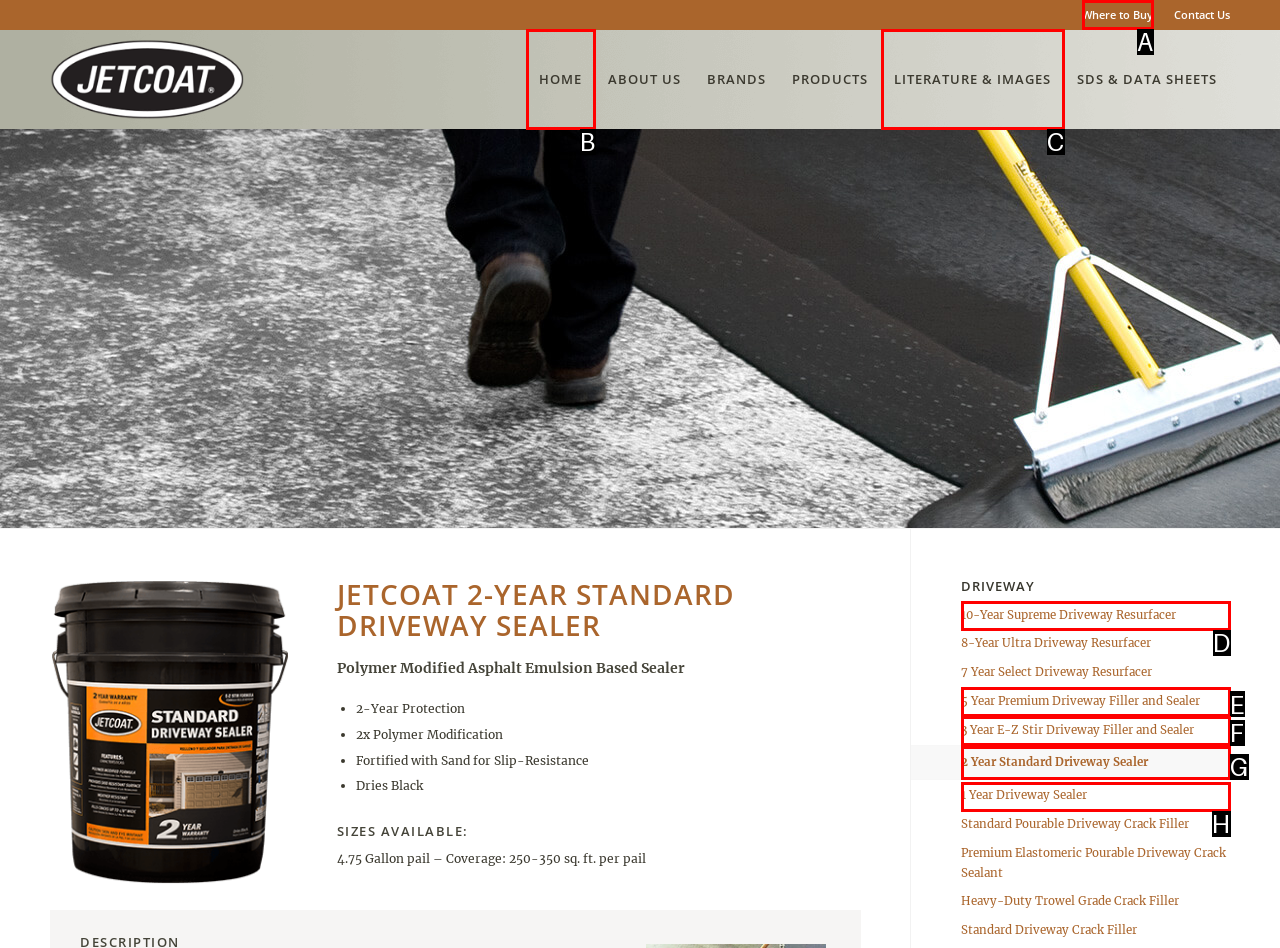From the given choices, which option should you click to complete this task: Click the Home link? Answer with the letter of the correct option.

None